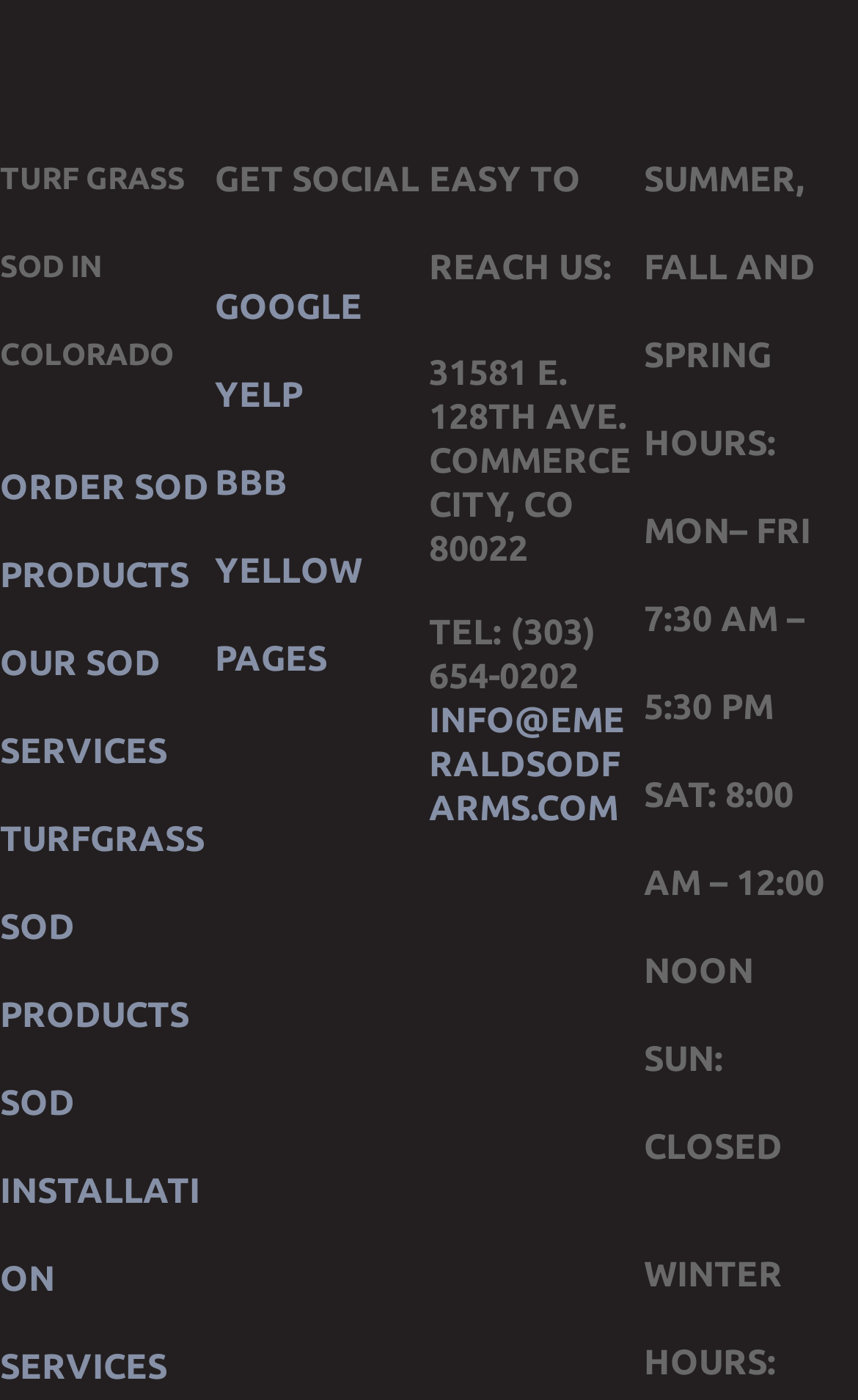What is the company's phone number?
Please respond to the question with a detailed and thorough explanation.

The company's phone number can be found in the contact information section, which is located in the middle-right part of the webpage. The phone number is listed as 'TEL:' followed by the actual number, '(303) 654-0202'.